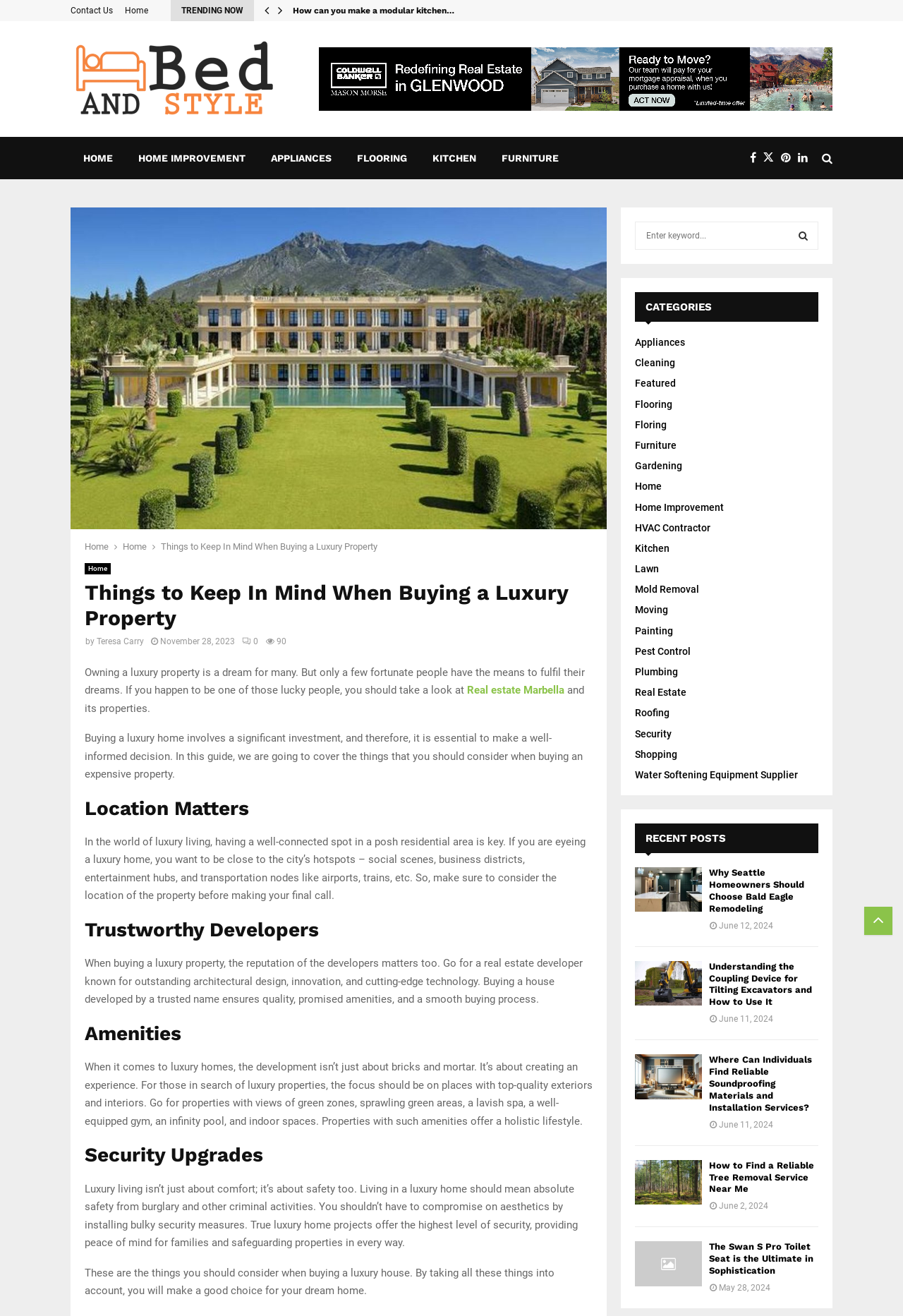Detail the webpage's structure and highlights in your description.

The webpage is about luxury properties and home improvement, with a focus on buying a luxury property. At the top, there are navigation links, including "Contact Us" and "Home", followed by a "TRENDING NOW" section with social media icons. Below this, there is a heading "How can you make a modular kitchen…" with related links.

The main content of the webpage is an article titled "Things to Keep In Mind When Buying a Luxury Property". The article is divided into sections, each with a heading, including "Location Matters", "Trustworthy Developers", "Amenities", and "Security Upgrades". The sections provide guidance on what to consider when buying a luxury property, such as the location, reputation of the developers, amenities, and security features.

To the right of the article, there is a sidebar with a search box, categories, and recent posts. The categories include "Appliances", "Cleaning", "Featured", and many others, while the recent posts section lists several articles.

At the top of the webpage, there is a banner image, and below the article, there is a complementary section with a search box and categories. The webpage also has a header with a logo and navigation links, including "HOME", "HOME IMPROVEMENT", "APPLIANCES", and others.